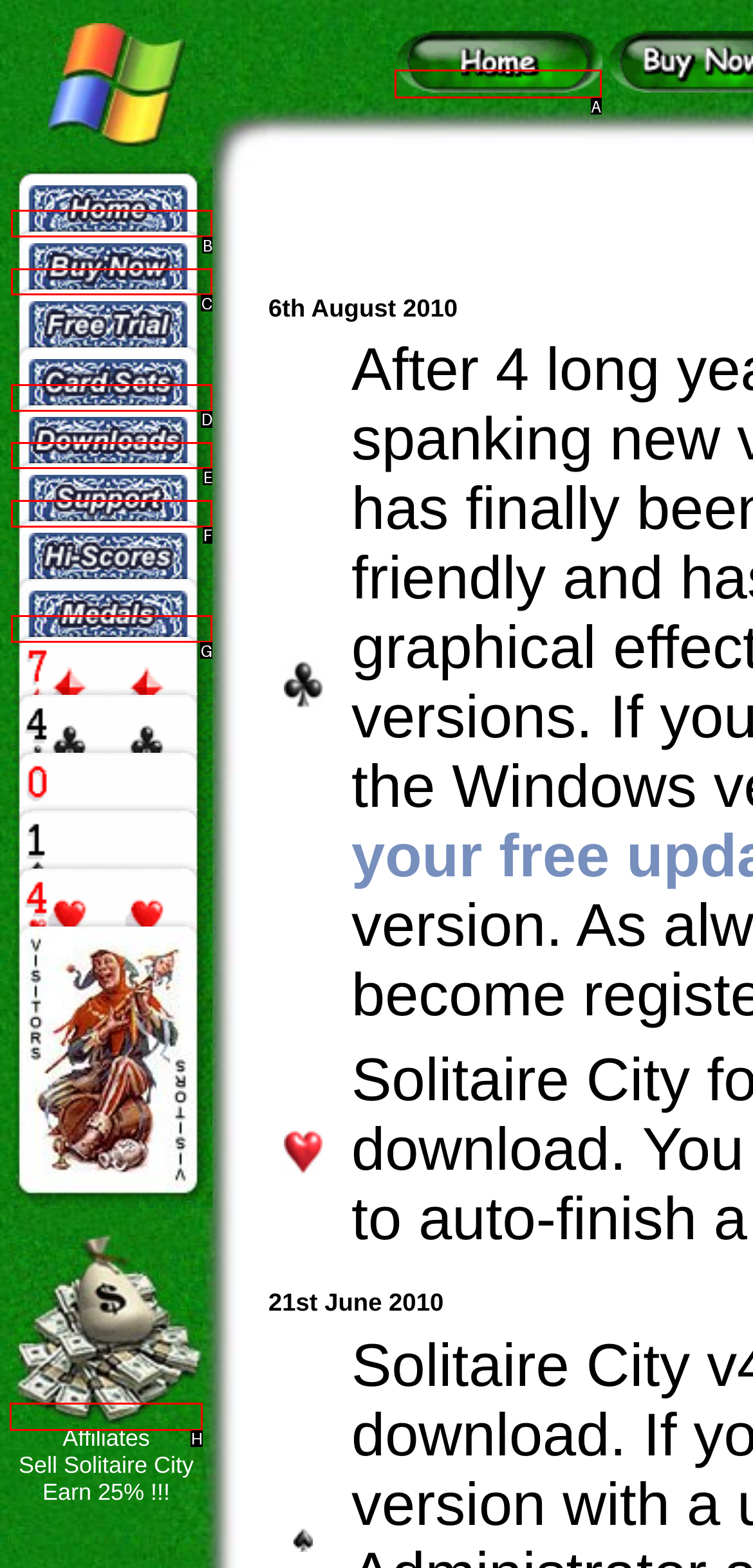Select the HTML element that matches the description: parent_node: Affiliates. Provide the letter of the chosen option as your answer.

H